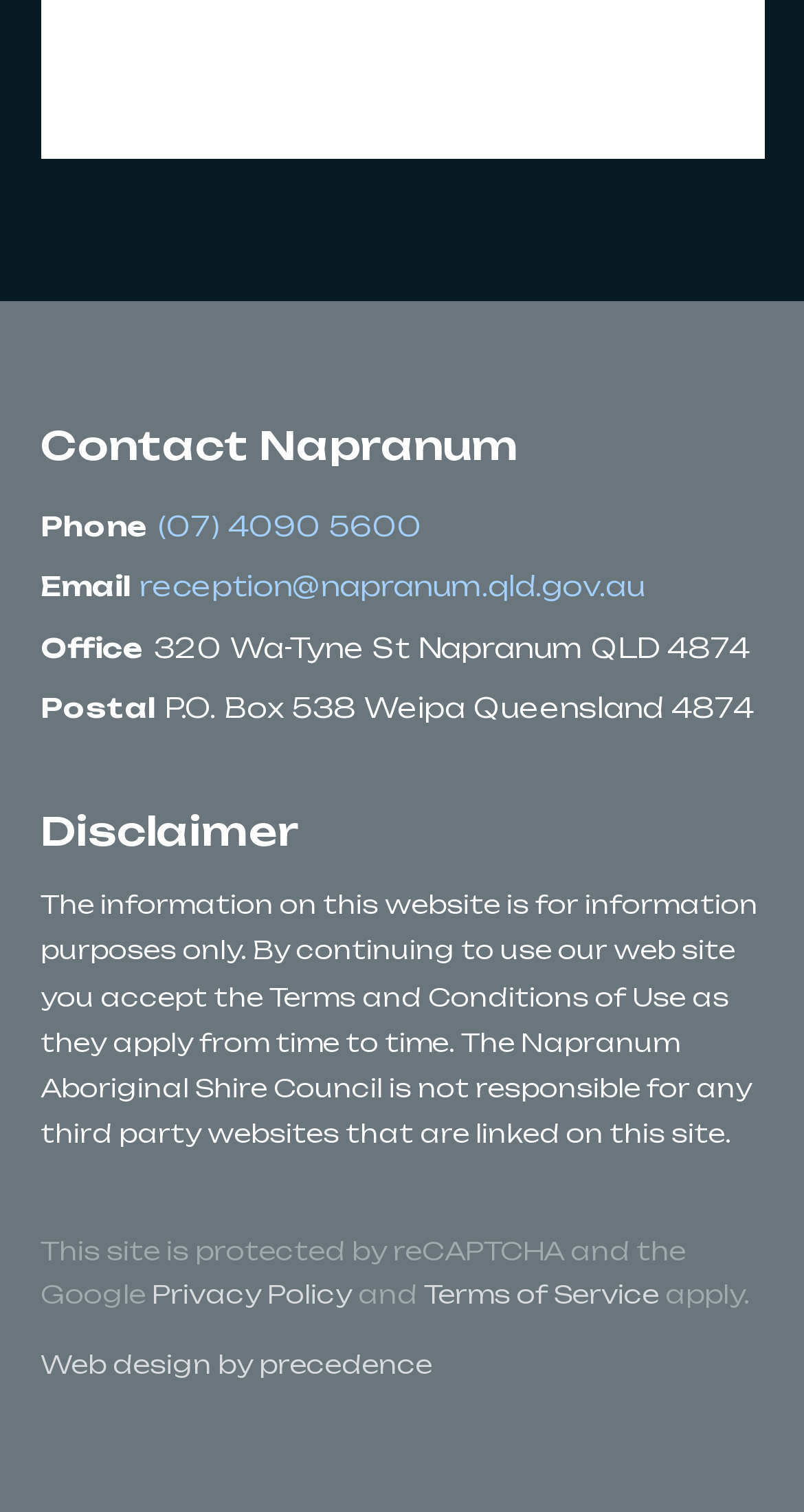Please determine the bounding box of the UI element that matches this description: Calmer+J Dilla+Bon Iver+Marius Vareid. The coordinates should be given as (top-left x, top-left y, bottom-right x, bottom-right y), with all values between 0 and 1.

None